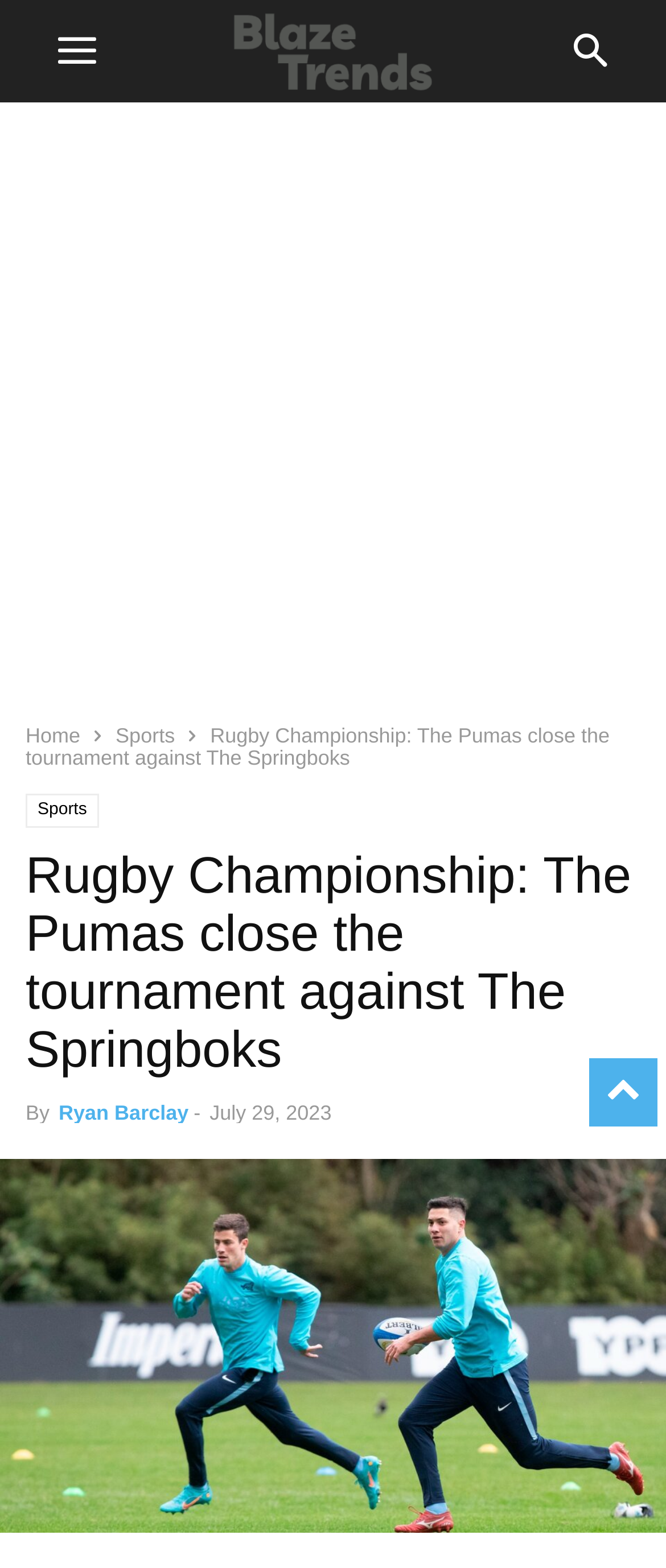Answer the following inquiry with a single word or phrase:
What is the name of the tournament mentioned?

Rugby Championship